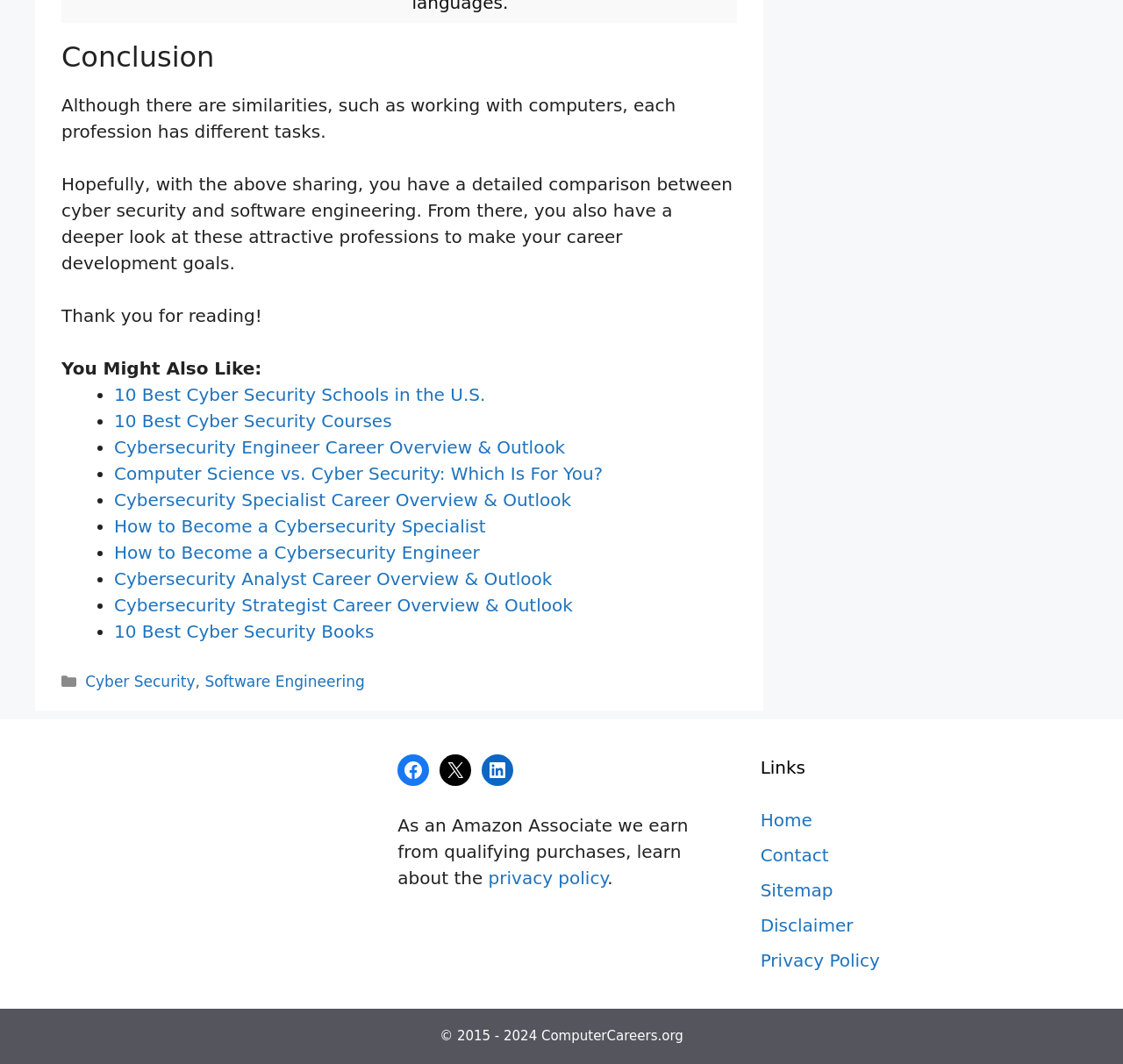Use a single word or phrase to answer the question:
What is the function of the 'logo' link?

To navigate to the homepage